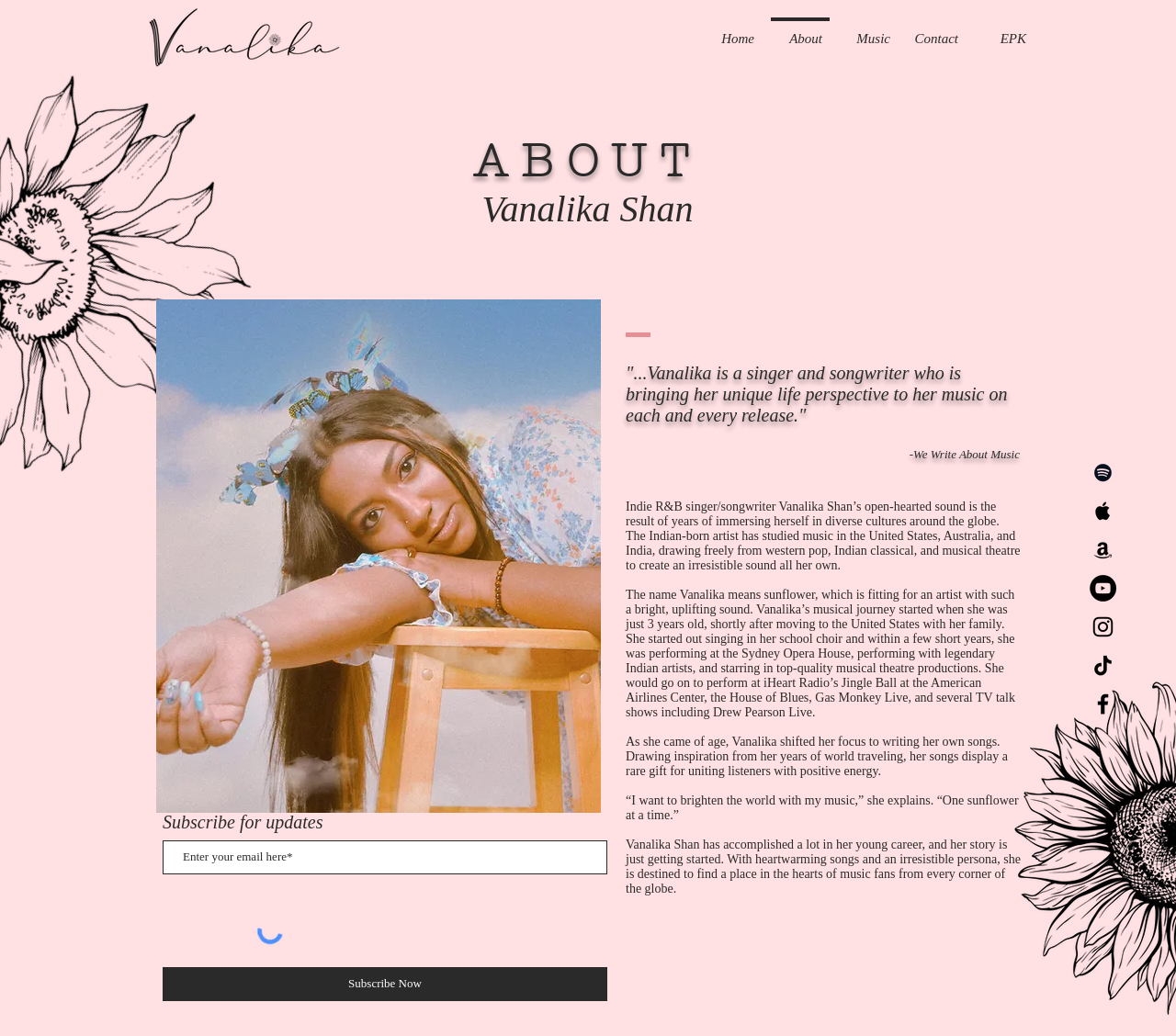Find the bounding box coordinates corresponding to the UI element with the description: "Music". The coordinates should be formatted as [left, top, right, bottom], with values as floats between 0 and 1.

[0.709, 0.017, 0.767, 0.043]